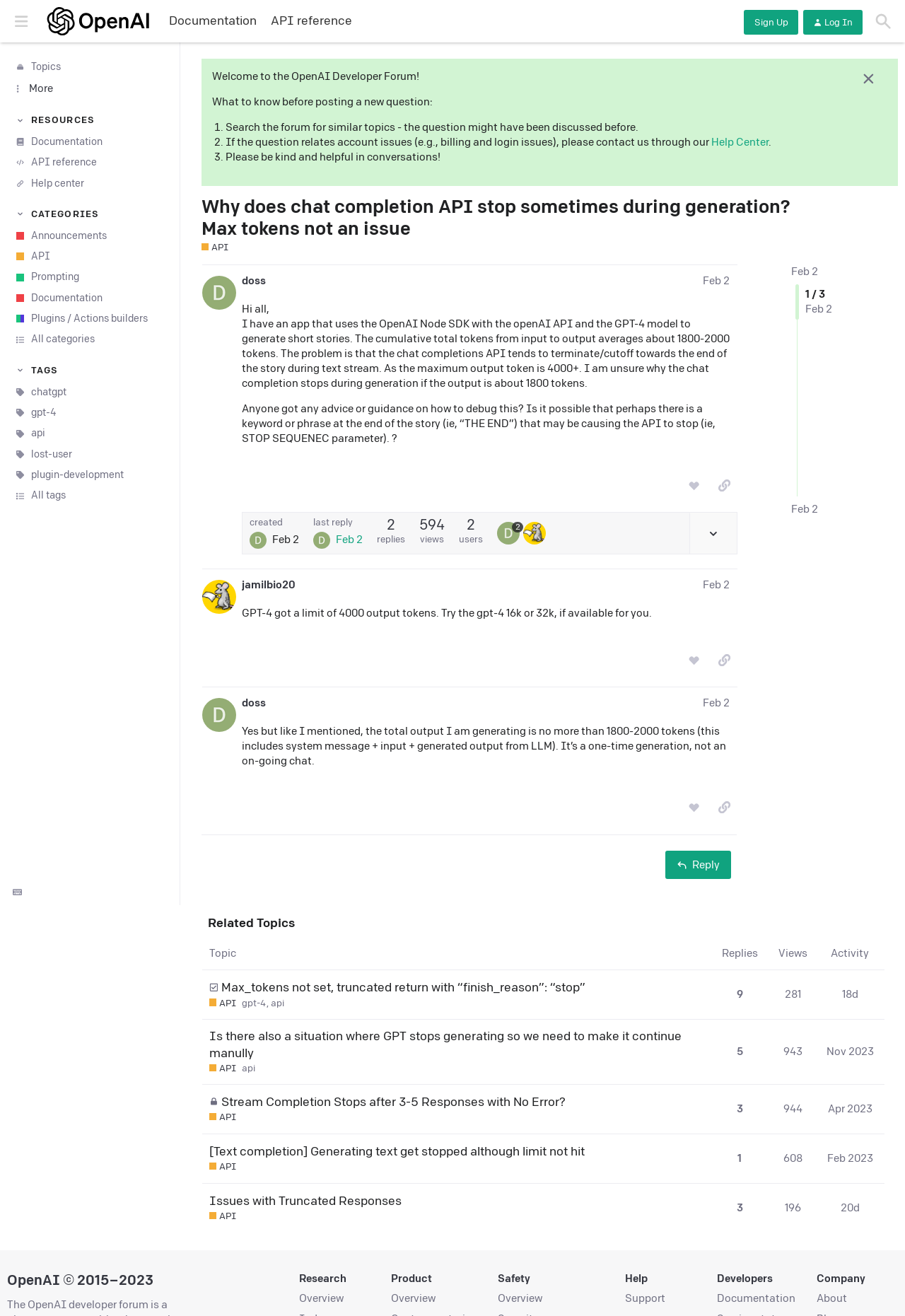Give a short answer to this question using one word or a phrase:
What is the user's app using to generate short stories?

OpenAI Node SDK and GPT-4 model